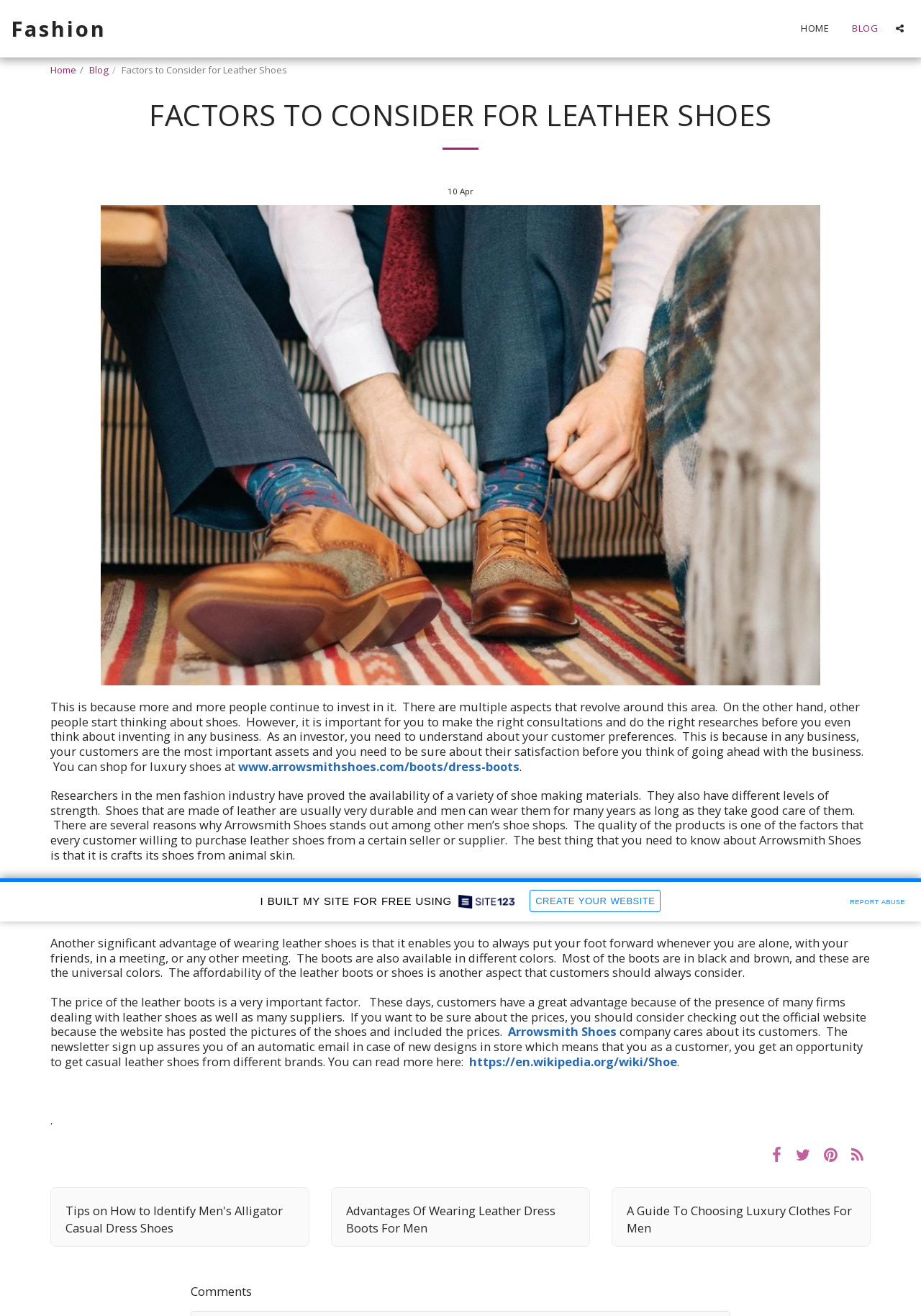Extract the bounding box coordinates for the HTML element that matches this description: "title="Share on Facebook"". The coordinates should be four float numbers between 0 and 1, i.e., [left, top, right, bottom].

[0.828, 0.868, 0.858, 0.886]